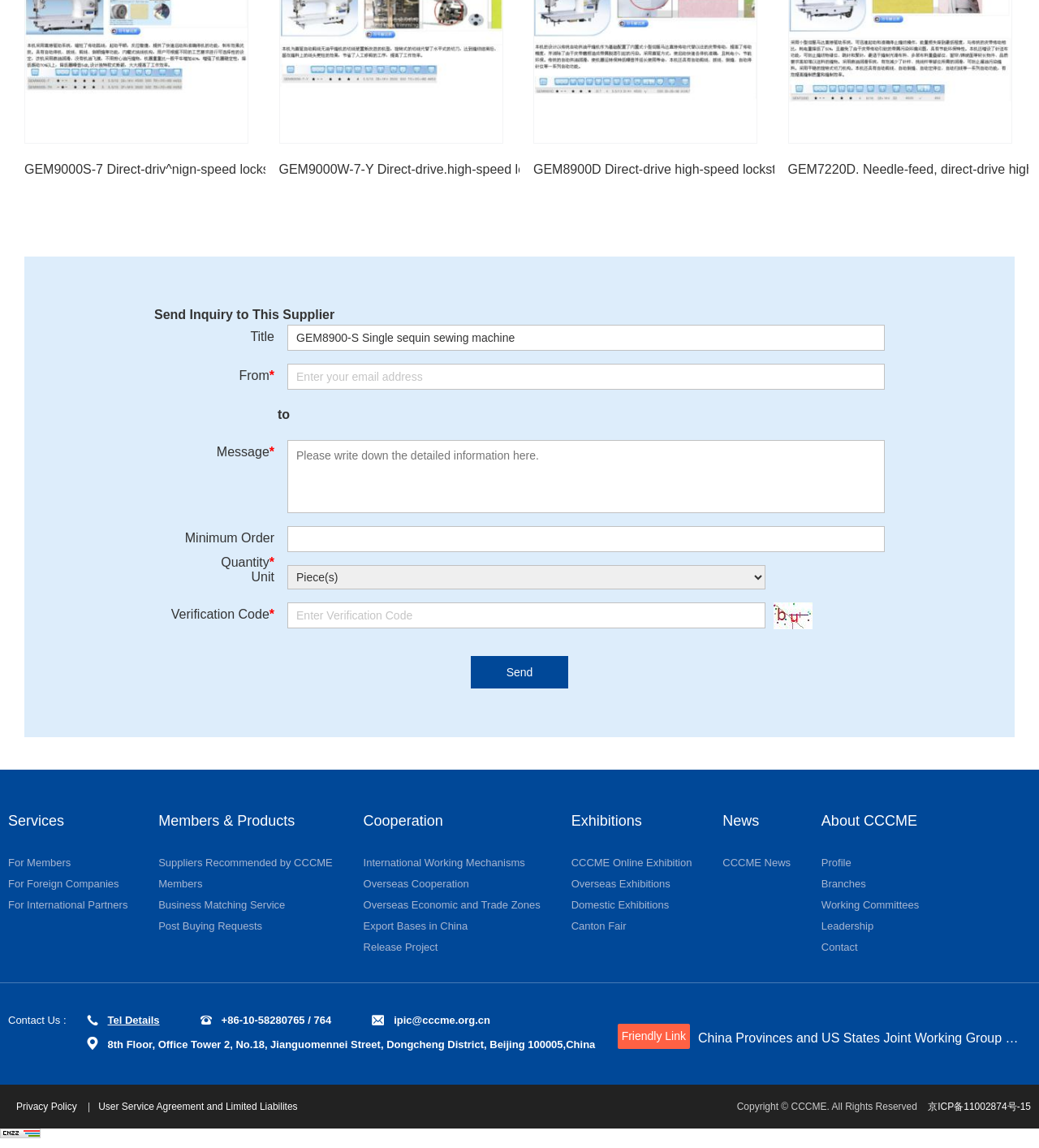Please analyze the image and give a detailed answer to the question:
What is the purpose of the 'Send Inquiry to This Supplier' section?

Based on the webpage, the 'Send Inquiry to This Supplier' section is located at the top of the page, and it contains a form with fields such as title, from, message, and minimum order quantity. This section is intended for users to send inquiries to the supplier, likely to request more information about the products or services offered.